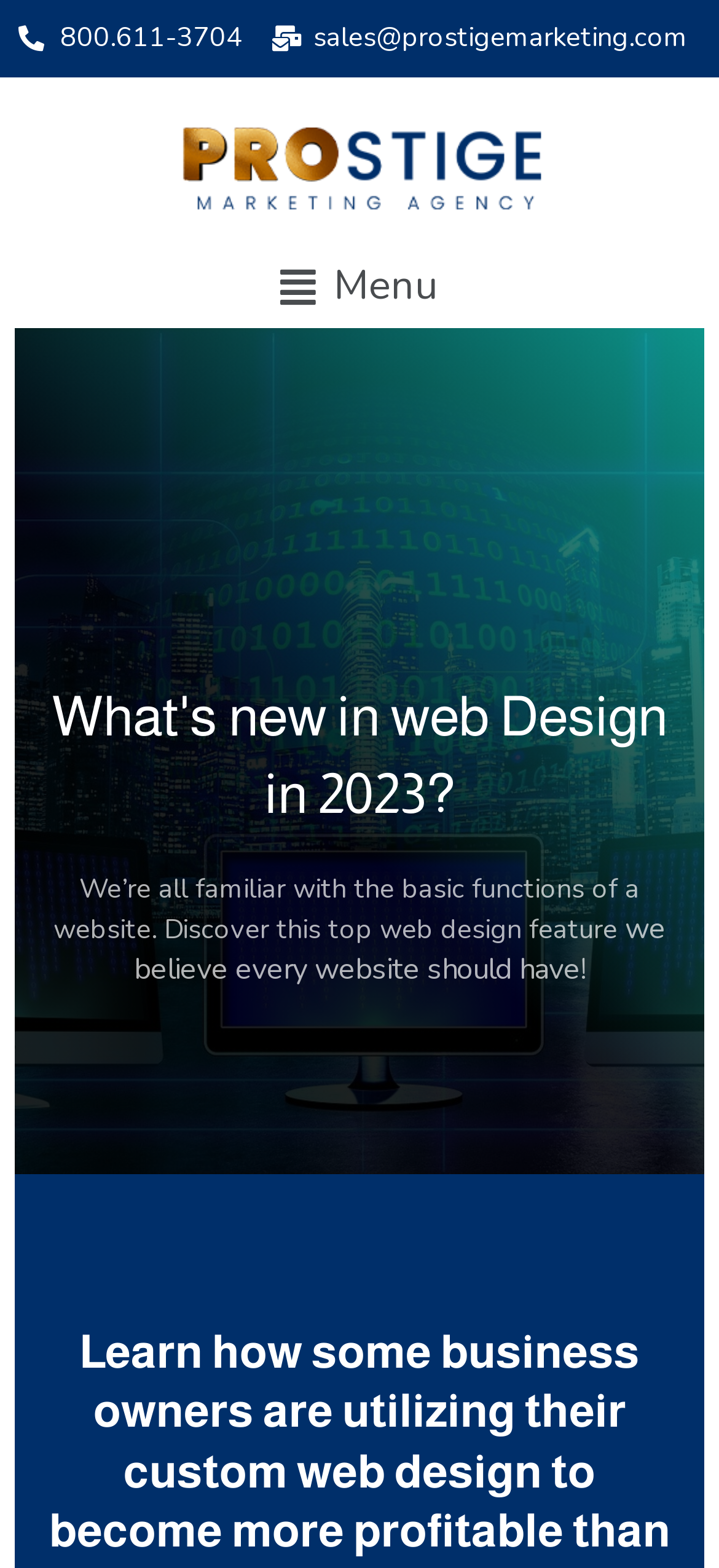Find the UI element described as: "800.611-3704" and predict its bounding box coordinates. Ensure the coordinates are four float numbers between 0 and 1, [left, top, right, bottom].

[0.026, 0.012, 0.337, 0.037]